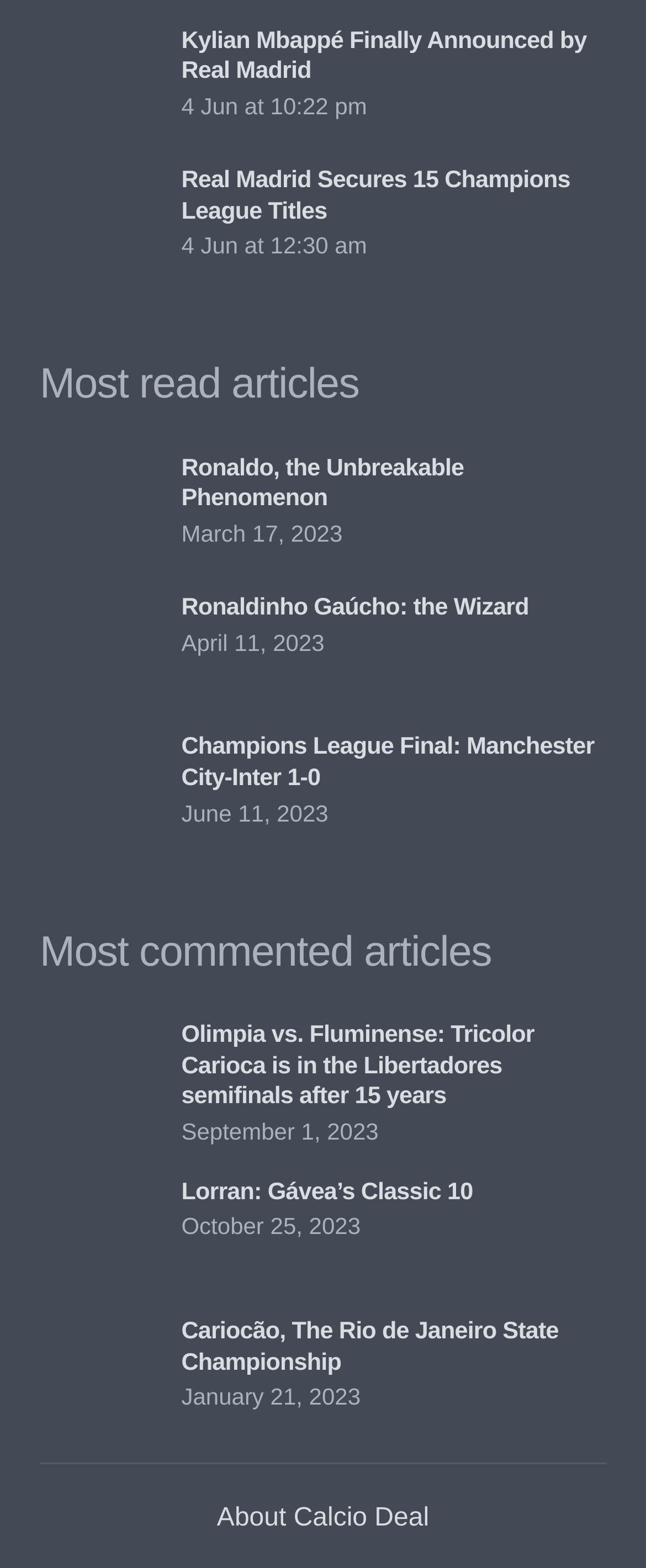Indicate the bounding box coordinates of the element that needs to be clicked to satisfy the following instruction: "Read about Kylian Mbappé's transfer to Real Madrid". The coordinates should be four float numbers between 0 and 1, i.e., [left, top, right, bottom].

[0.062, 0.022, 0.237, 0.04]